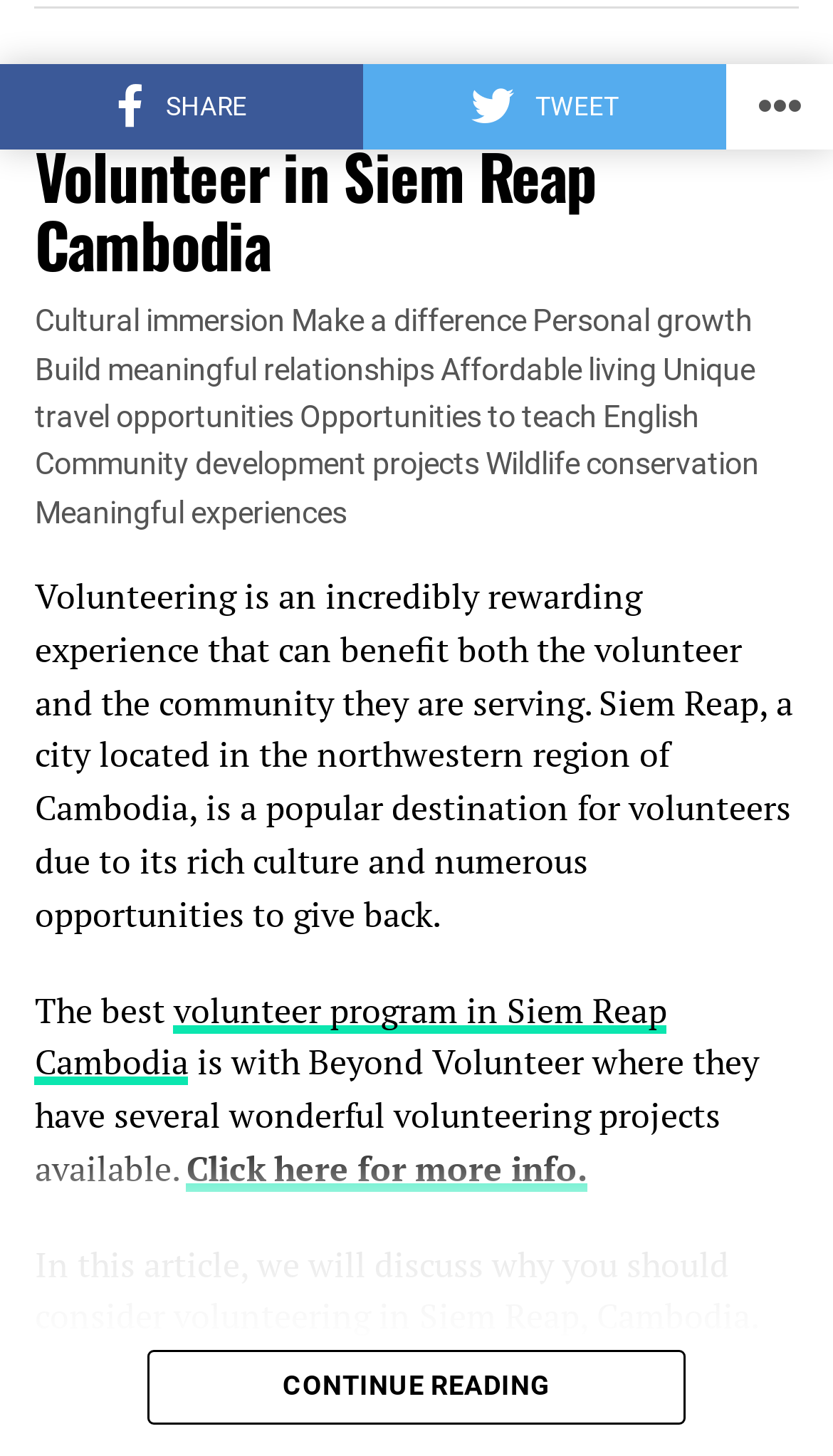Identify and provide the bounding box coordinates of the UI element described: "Volunteering". The coordinates should be formatted as [left, top, right, bottom], with each number being a float between 0 and 1.

[0.042, 0.033, 0.283, 0.065]